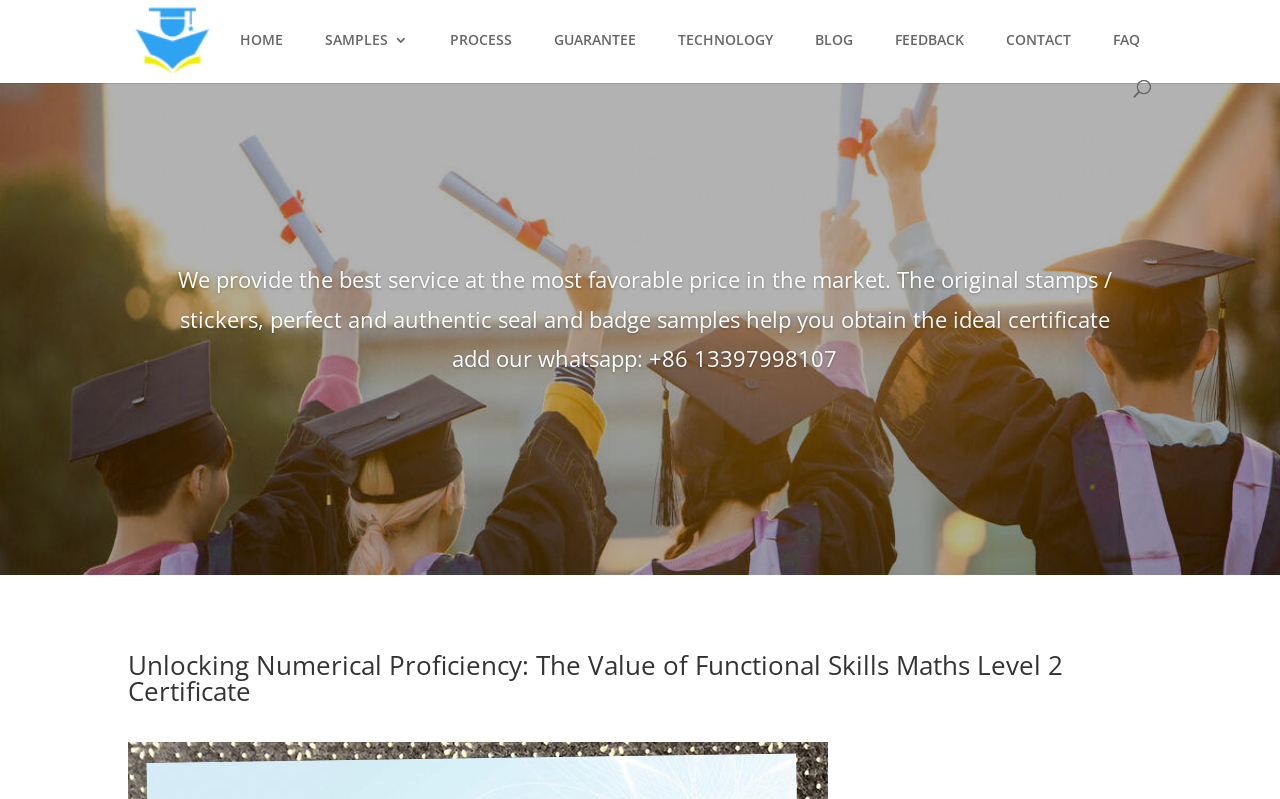Bounding box coordinates are to be given in the format (top-left x, top-left y, bottom-right x, bottom-right y). All values must be floating point numbers between 0 and 1. Provide the bounding box coordinate for the UI element described as: parent_node: Search ...

None